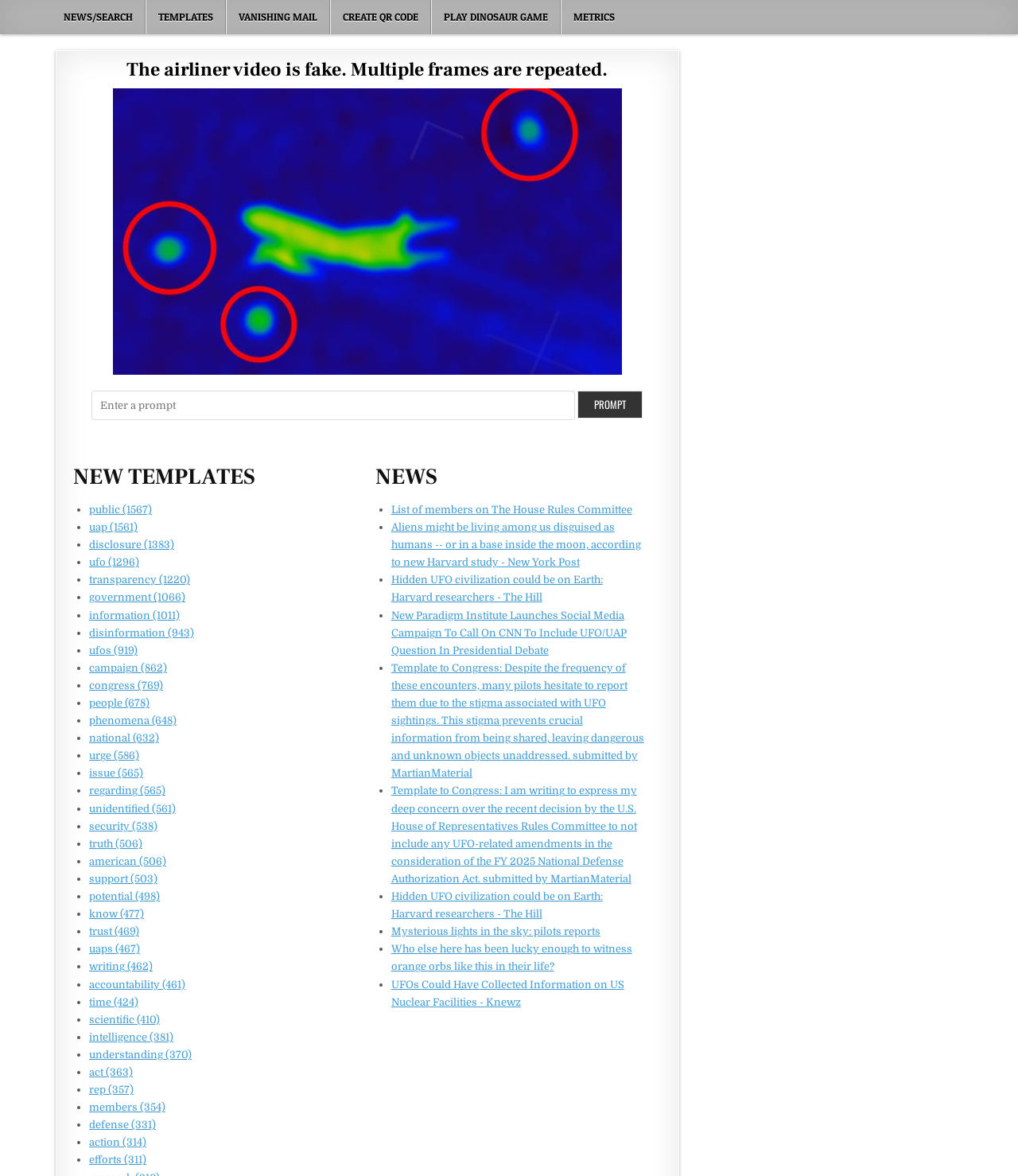Carefully examine the image and provide an in-depth answer to the question: How many links are there in the 'NEW TEMPLATES' section?

The 'NEW TEMPLATES' section starts with the heading 'NEW TEMPLATES' and is followed by a list of links, each preceded by a list marker '•'. Counting the links, we can see that there are 35 links in total.